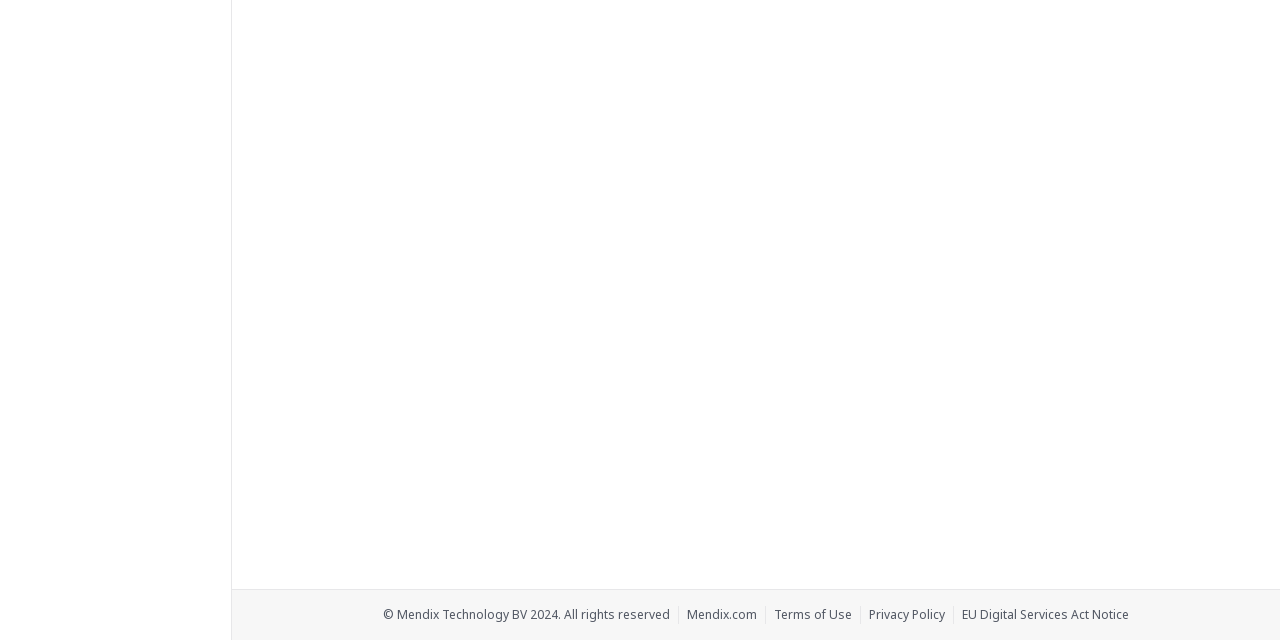Determine the bounding box coordinates of the UI element described below. Use the format (top-left x, top-left y, bottom-right x, bottom-right y) with floating point numbers between 0 and 1: Terms of Use

[0.605, 0.947, 0.666, 0.975]